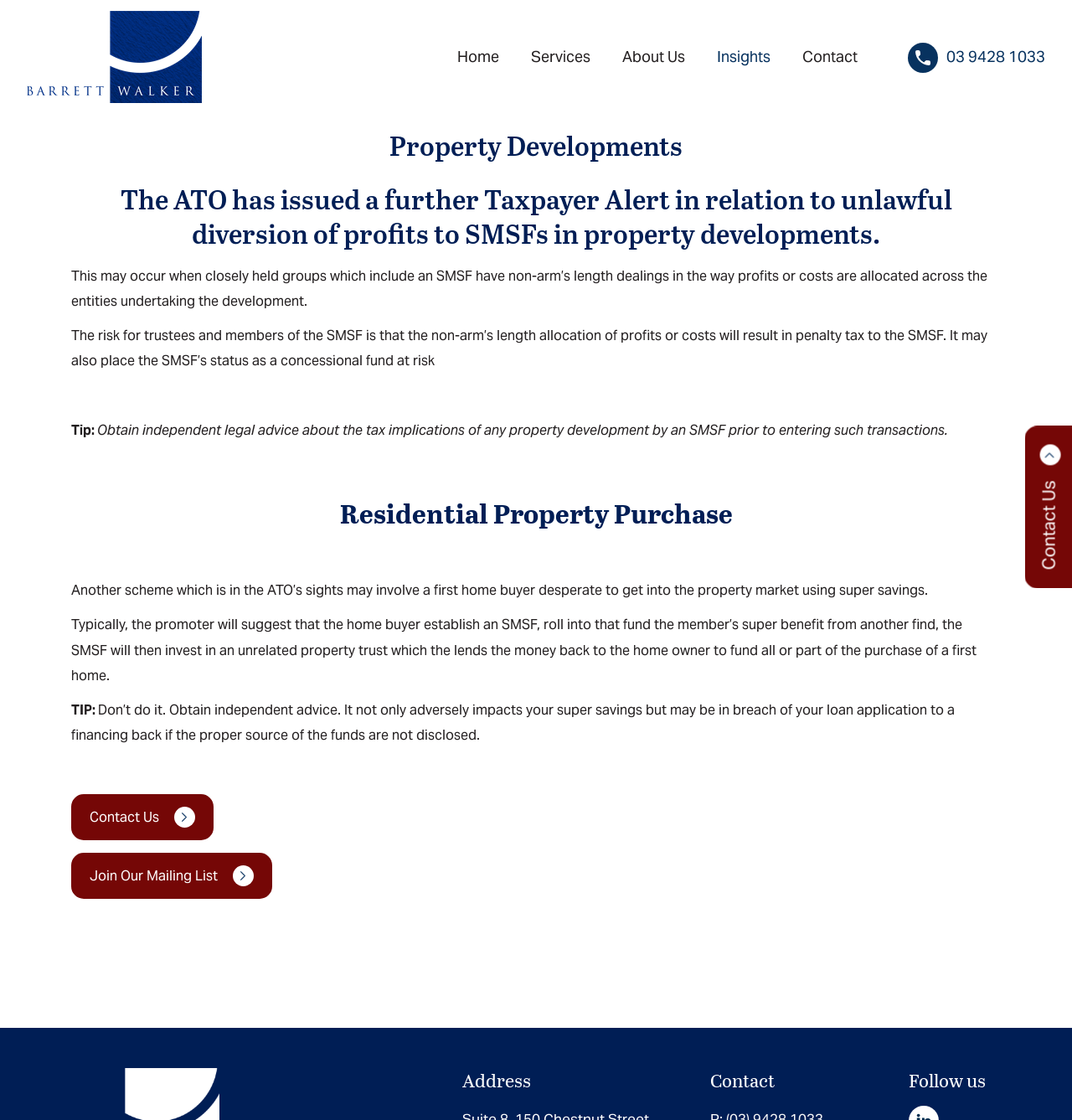Locate the bounding box coordinates of the element that needs to be clicked to carry out the instruction: "Click the Home link". The coordinates should be given as four float numbers ranging from 0 to 1, i.e., [left, top, right, bottom].

[0.427, 0.034, 0.466, 0.067]